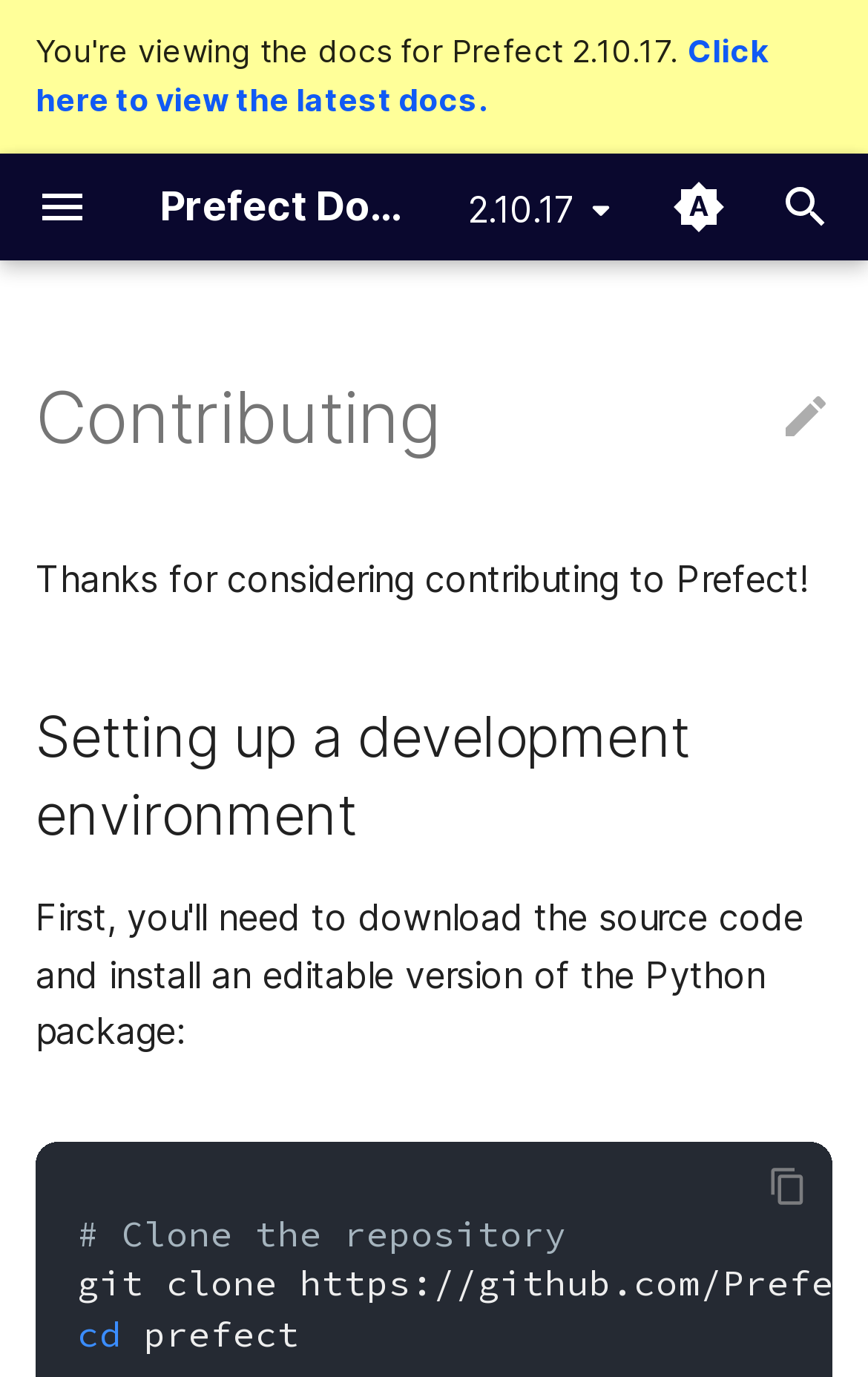Using the description "REST API", predict the bounding box of the relevant HTML element.

[0.041, 0.28, 0.528, 0.318]